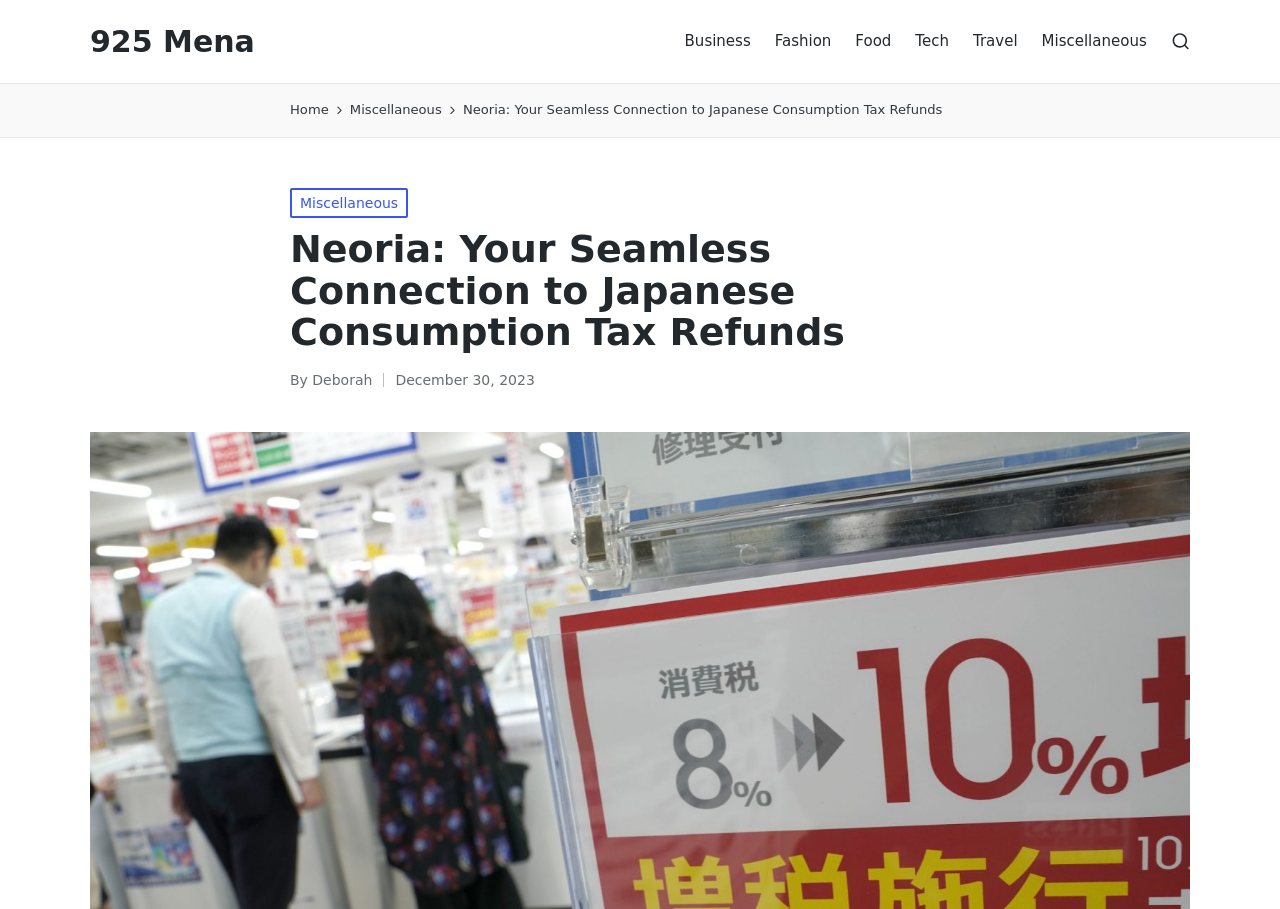Determine the main headline of the webpage and provide its text.

Neoria: Your Seamless Connection to Japanese Consumption Tax Refunds